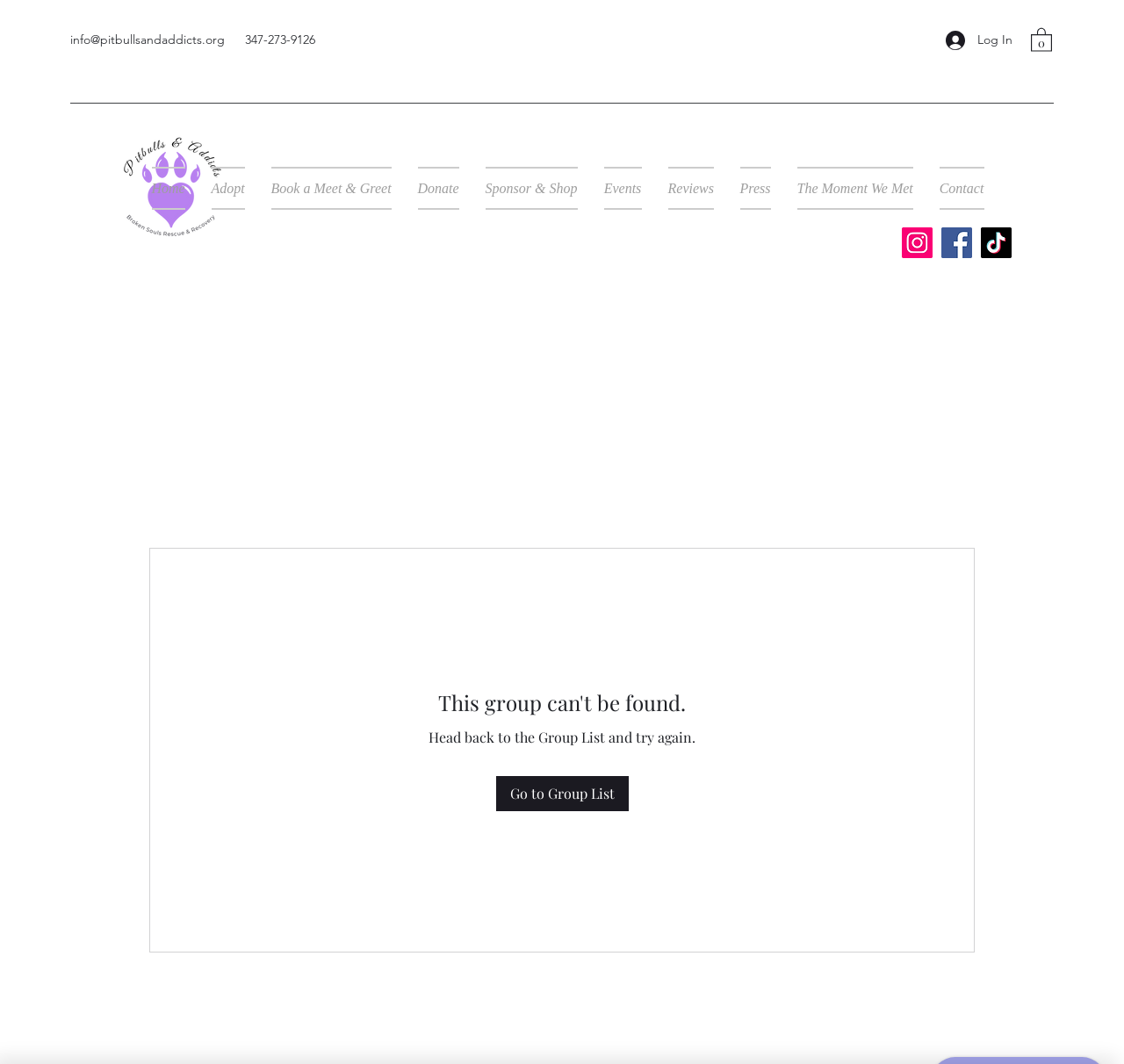Using the provided element description: "About Us", identify the bounding box coordinates. The coordinates should be four floats between 0 and 1 in the order [left, top, right, bottom].

None